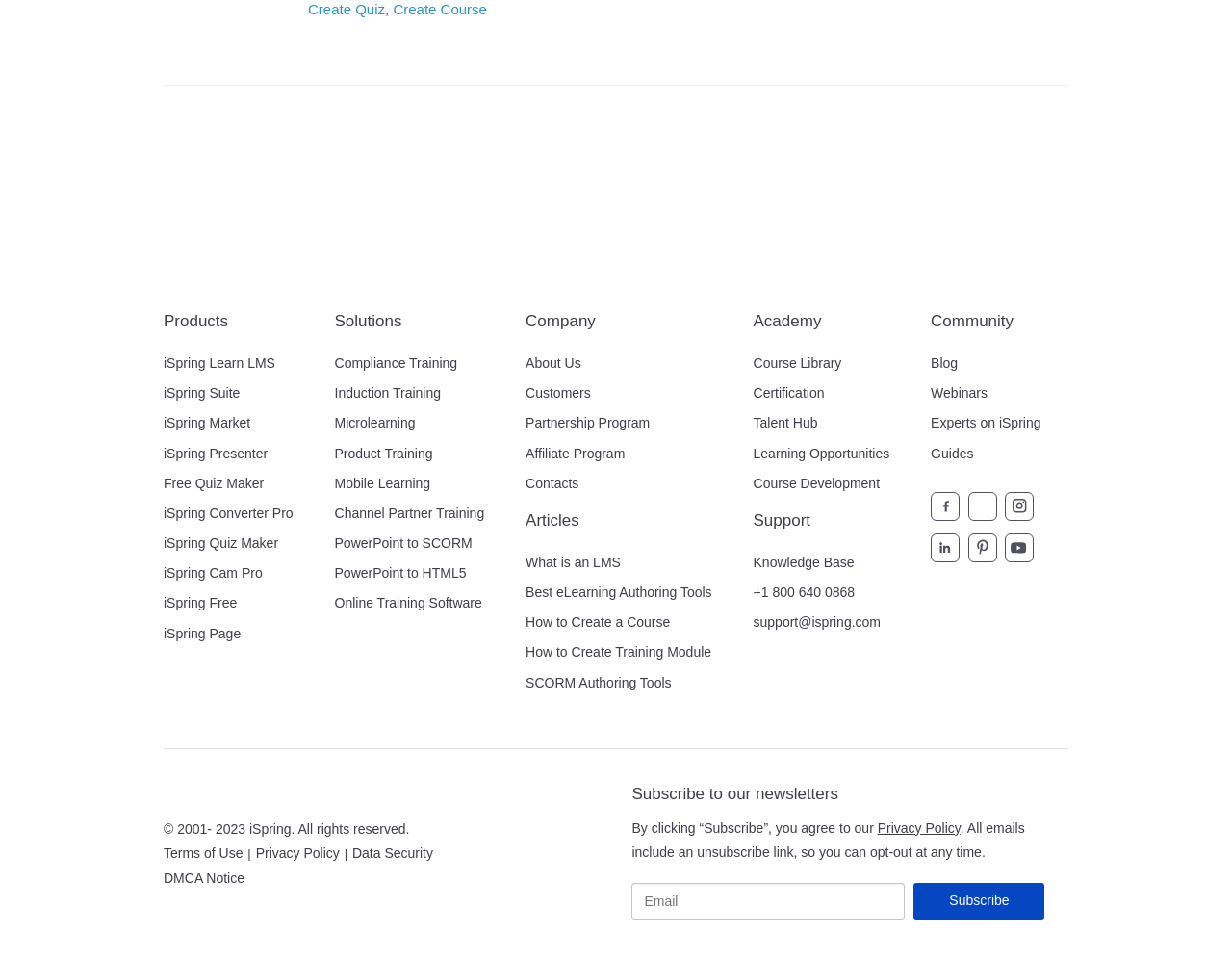Find the bounding box of the web element that fits this description: "iSpring Presenter".

[0.133, 0.464, 0.217, 0.48]